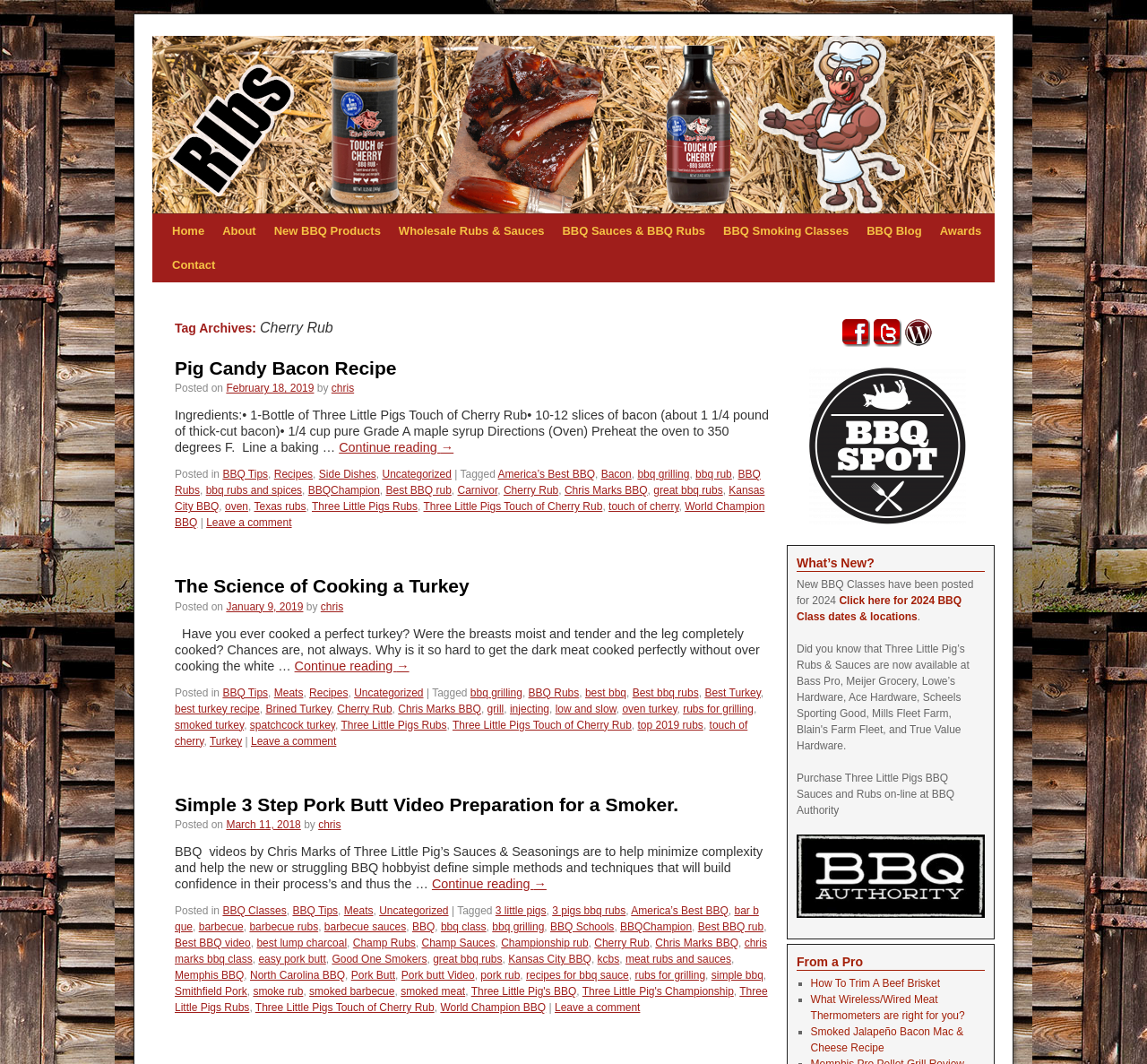Please provide a detailed answer to the question below based on the screenshot: 
How many slices of bacon are required for the first recipe?

I found the answer by looking at the recipe section of the webpage, specifically the 'Pig Candy Bacon Recipe' section, where it mentions '10-12 slices of bacon' as one of the ingredients.